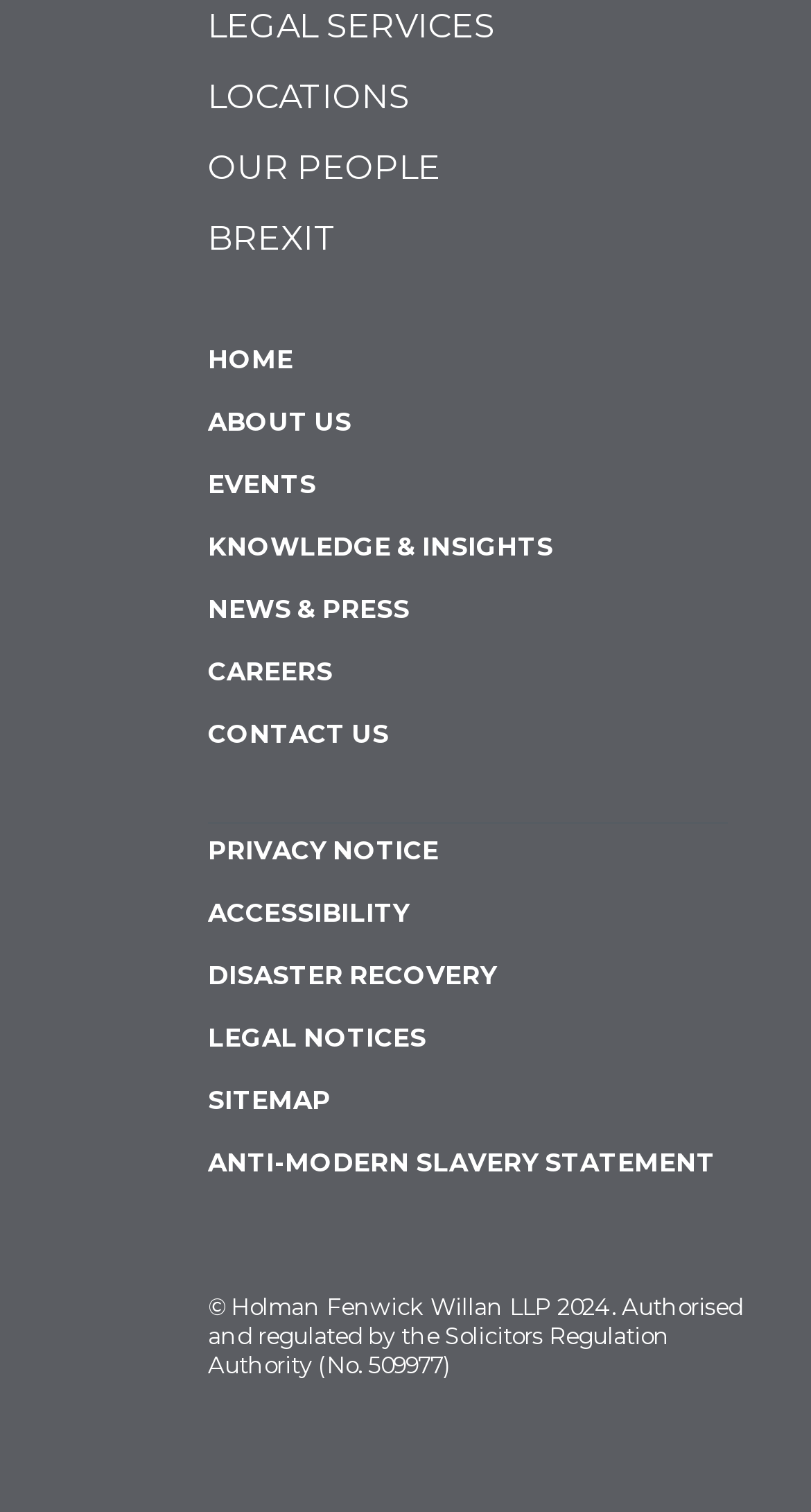How many words are in the copyright information?
Examine the screenshot and reply with a single word or phrase.

15